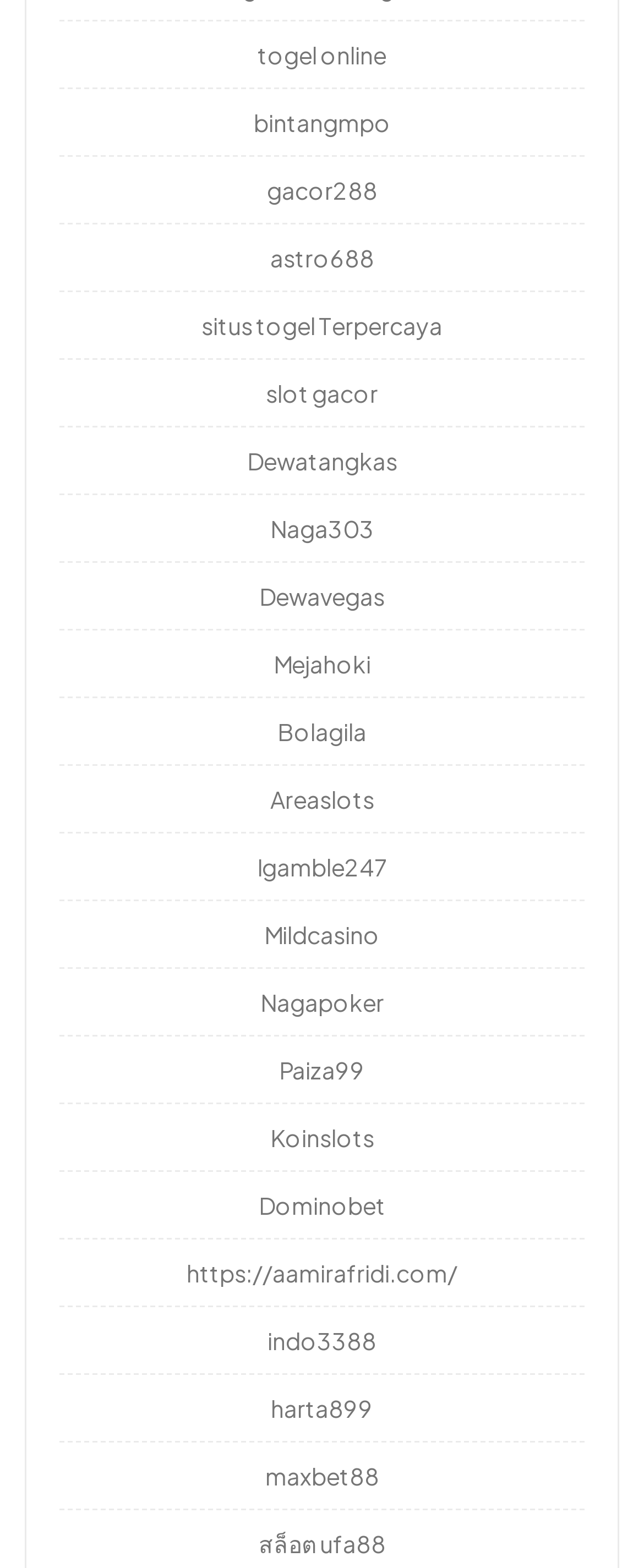What is the first link on the webpage?
Answer the question with a single word or phrase derived from the image.

togel online